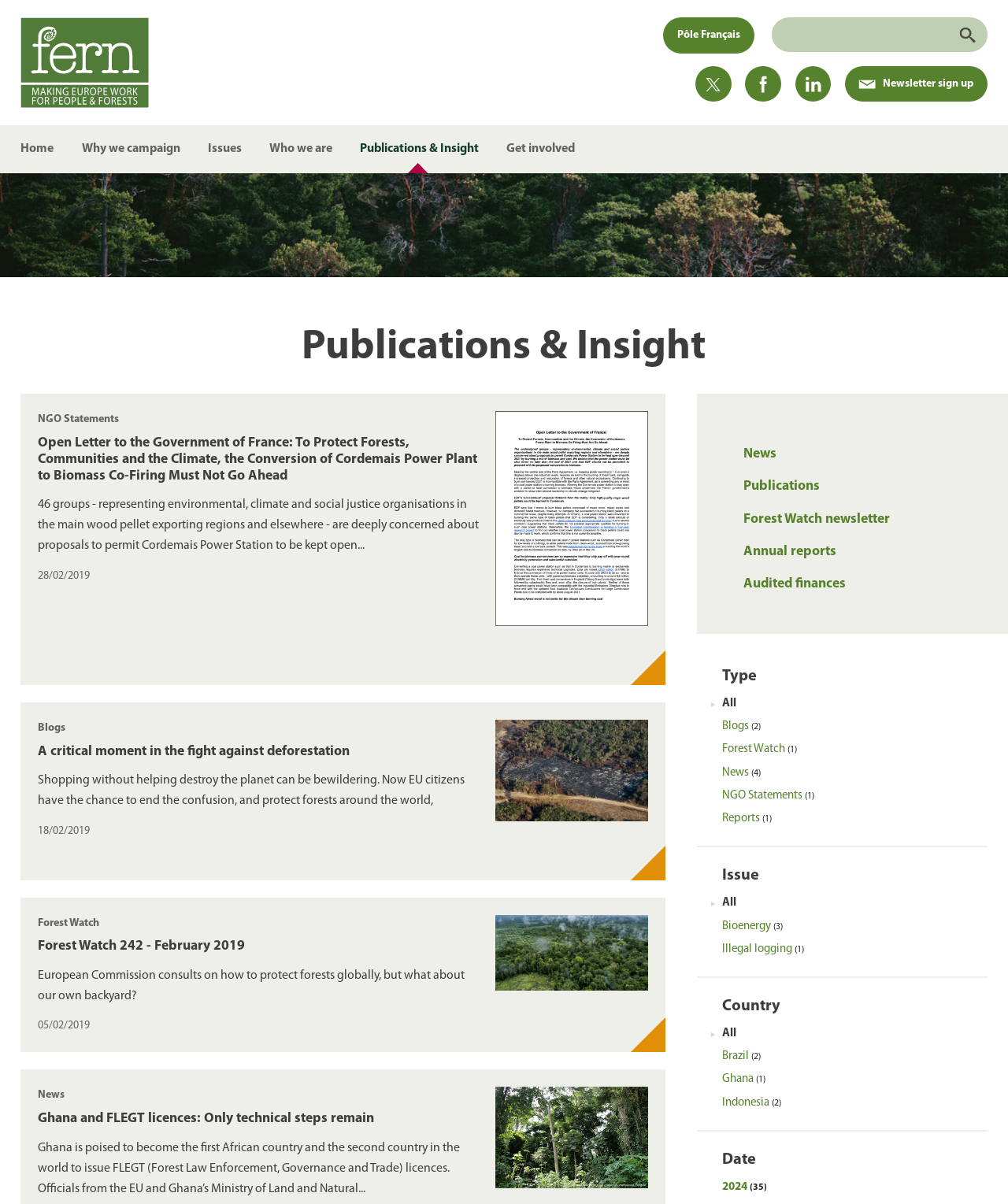Find and indicate the bounding box coordinates of the region you should select to follow the given instruction: "Visit Fern's homepage".

[0.021, 0.014, 0.148, 0.089]